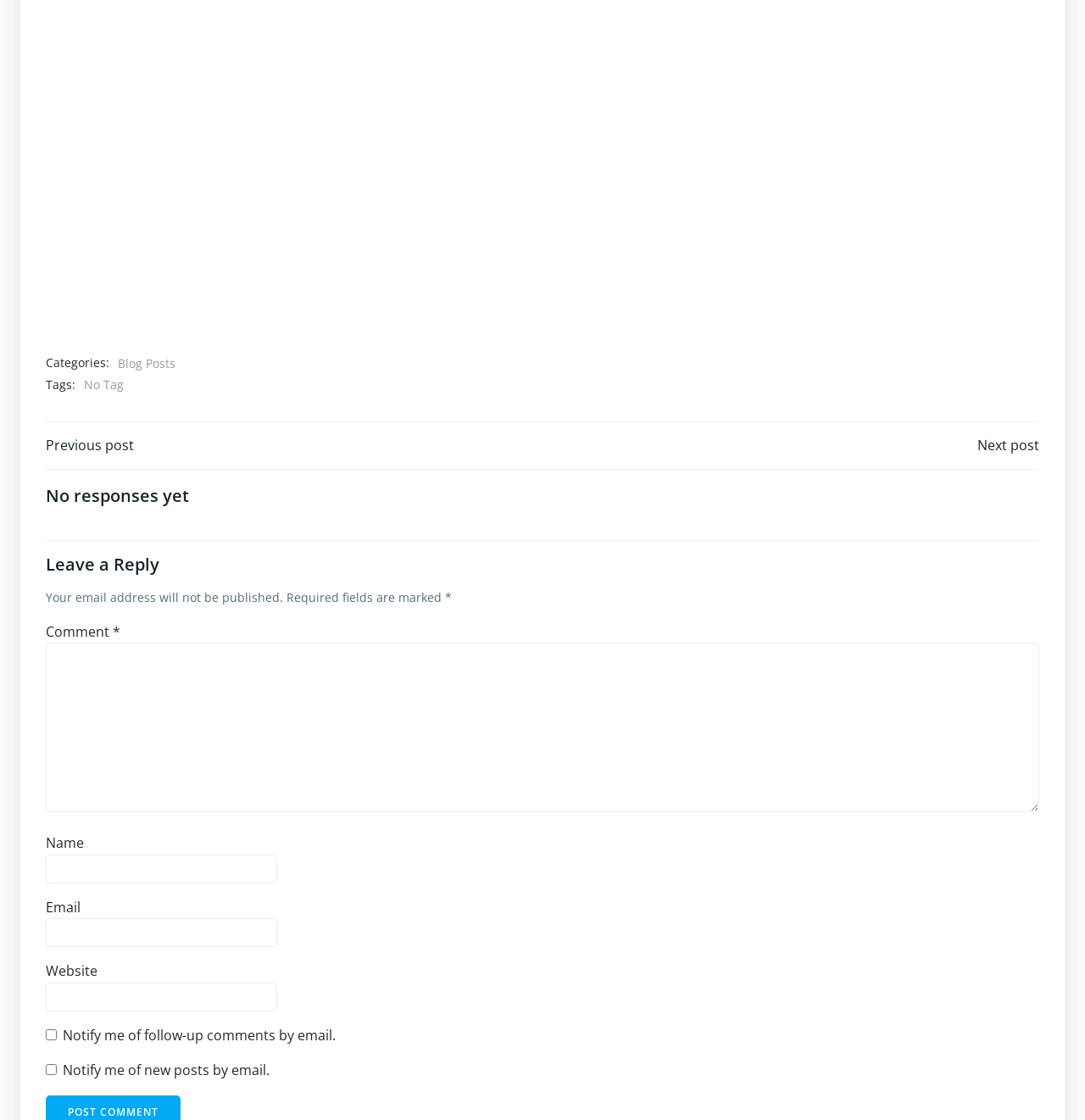Give a one-word or one-phrase response to the question: 
What is the category label above the 'Blog Posts' link?

Categories: